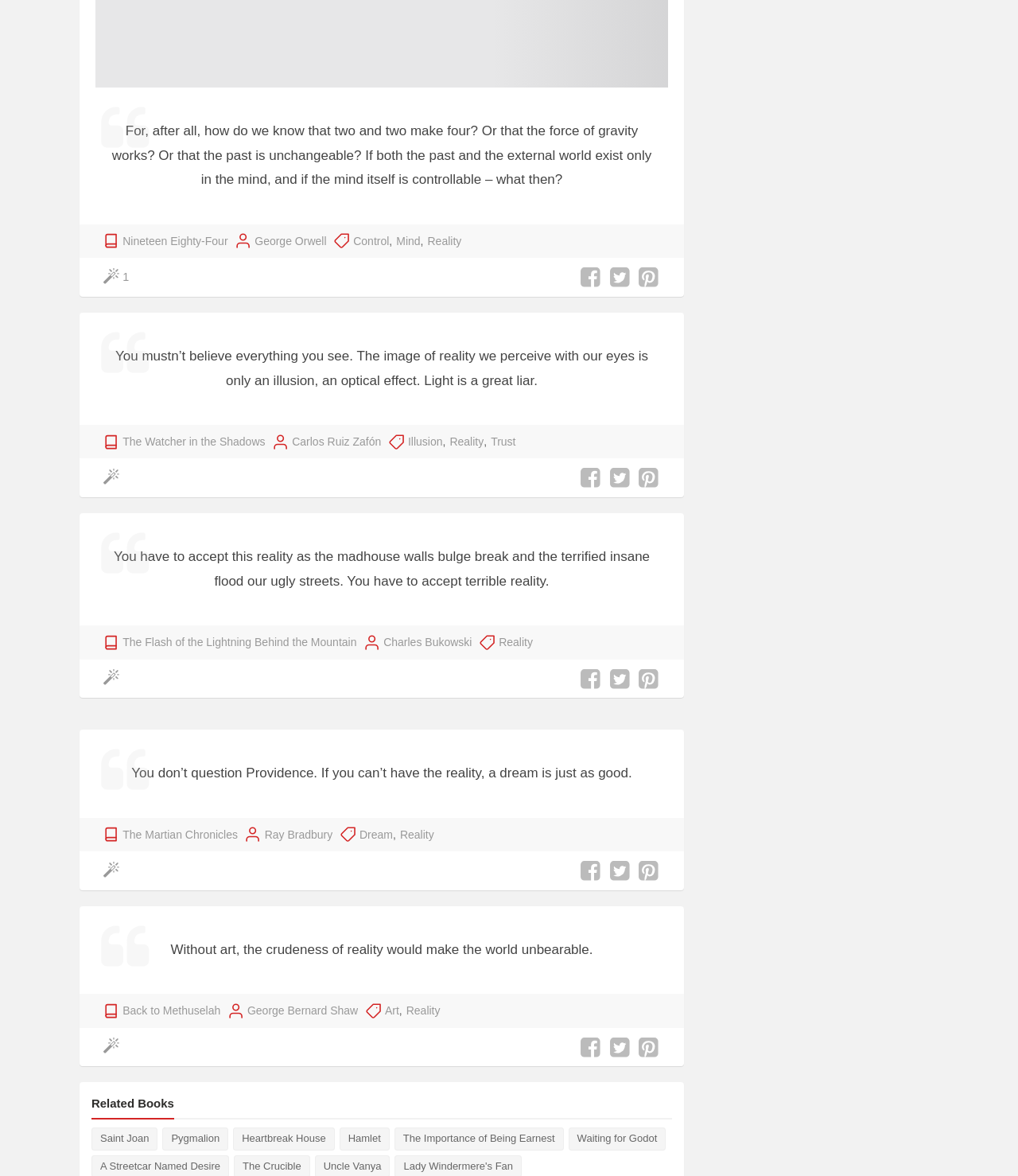Provide your answer to the question using just one word or phrase: What is the common thread among the quotes on this webpage?

Questioning reality